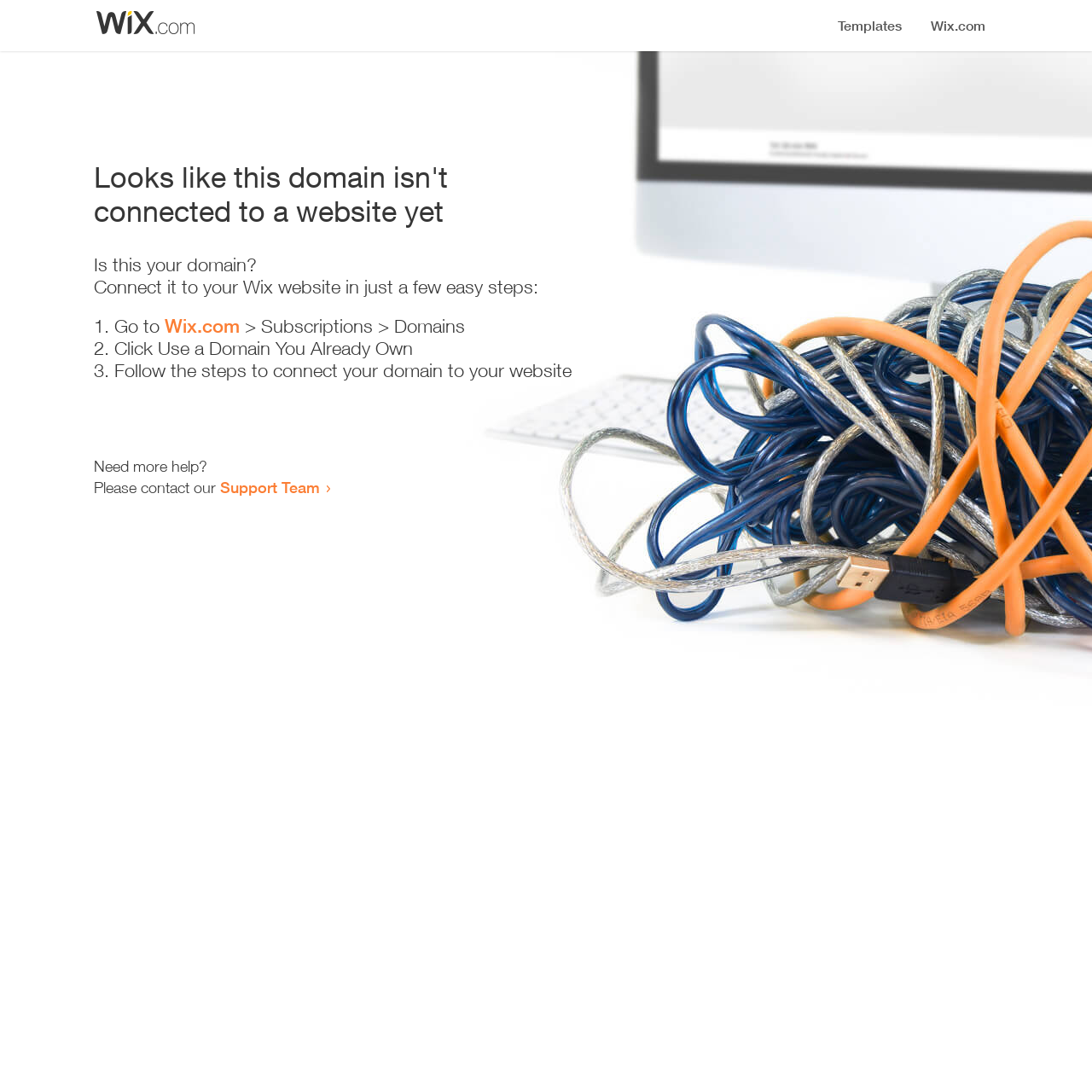Please provide a detailed answer to the question below based on the screenshot: 
What should I do after clicking 'Use a Domain You Already Own'?

After clicking 'Use a Domain You Already Own', I should 'Follow the steps to connect your domain to your website' as indicated by the second step in the list.